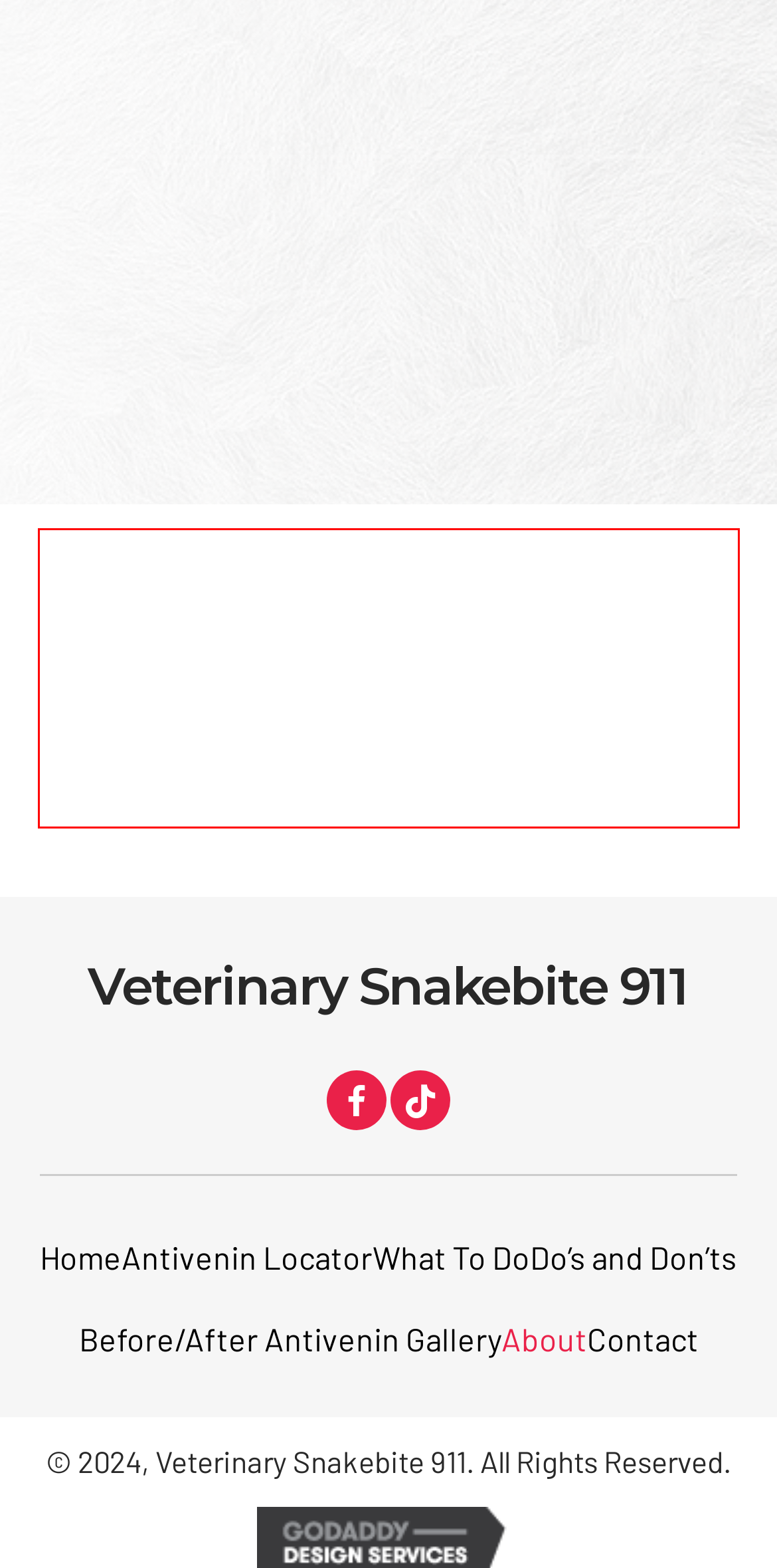Please take the screenshot of the webpage, find the red bounding box, and generate the text content that is within this red bounding box.

Please Note: the clinics referenced in the antivenin locator are not part of our team. However, they have knowledge and access to antivenin. Please use your judgment in choosing a veterinary care professional.